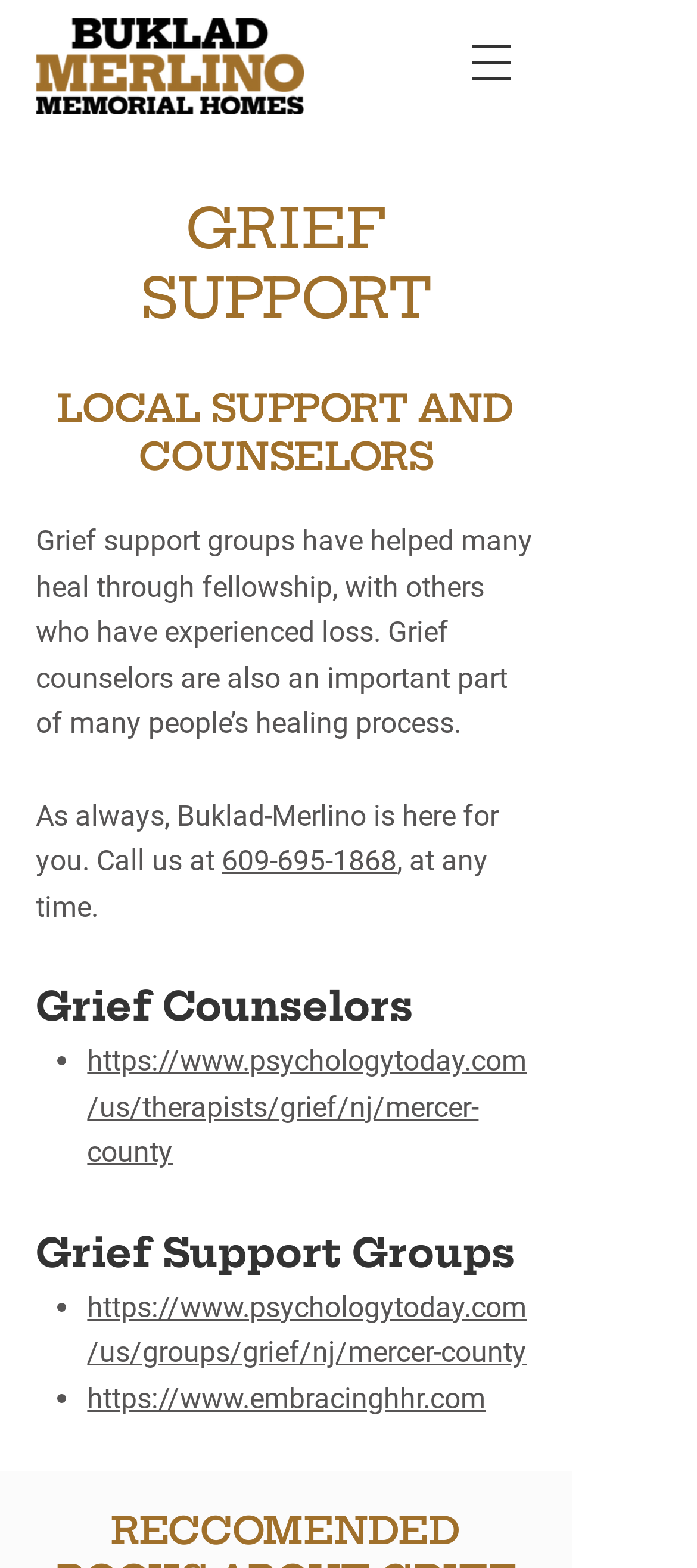Create a detailed description of the webpage's content and layout.

The webpage is about grief support resources provided by Buklad-Merlino Memorial Homes. At the top, there is a navigation menu button on the right side, next to the Buklad-Merlino Memorial Homes logo, which is an image. Below the logo, there is a heading "GRIEF SUPPORT" in a prominent position.

The main content is divided into two sections: "Articles" and "Local Support". The "Articles" section is not populated with any content in this screenshot. The "Local Support" section is further divided into three subheadings: "LOCAL SUPPORT AND COUNSELORS", "Grief Counselors", and "Grief Support Groups".

Under "LOCAL SUPPORT AND COUNSELORS", there is a paragraph of text explaining the importance of grief support groups and counselors in the healing process. Below this text, there is a call-to-action to contact Buklad-Merlino at a specific phone number.

The "Grief Counselors" section lists a single resource, a link to a Psychology Today webpage for therapists in Mercer County, New Jersey. The "Grief Support Groups" section lists two resources, links to Psychology Today webpages for grief support groups in Mercer County, New Jersey, and a link to Embracing Hospice and Homecare.

Throughout the webpage, there are several headings, paragraphs of text, and links to external resources, all related to grief support and counseling.